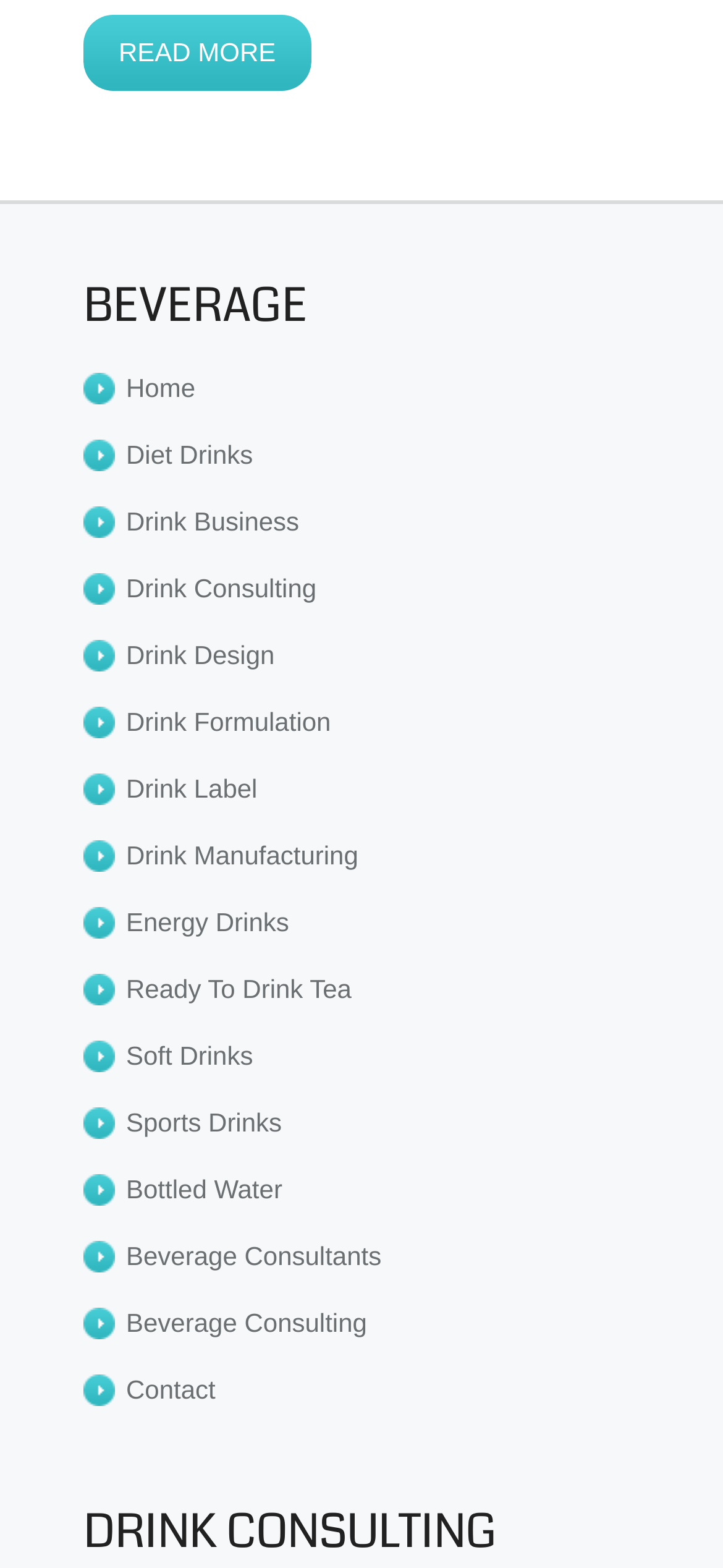What is the last link in the navigation menu?
Answer with a single word or phrase, using the screenshot for reference.

Contact